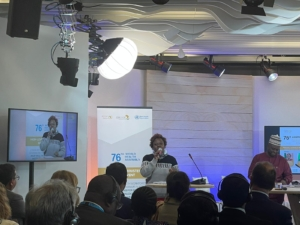What is the main topic of discussion at the event?
Answer the question with a detailed and thorough explanation.

The caption highlights the vital role of frontline health workers in achieving universal health coverage, suggesting that UHC is a primary topic of discussion at the event.